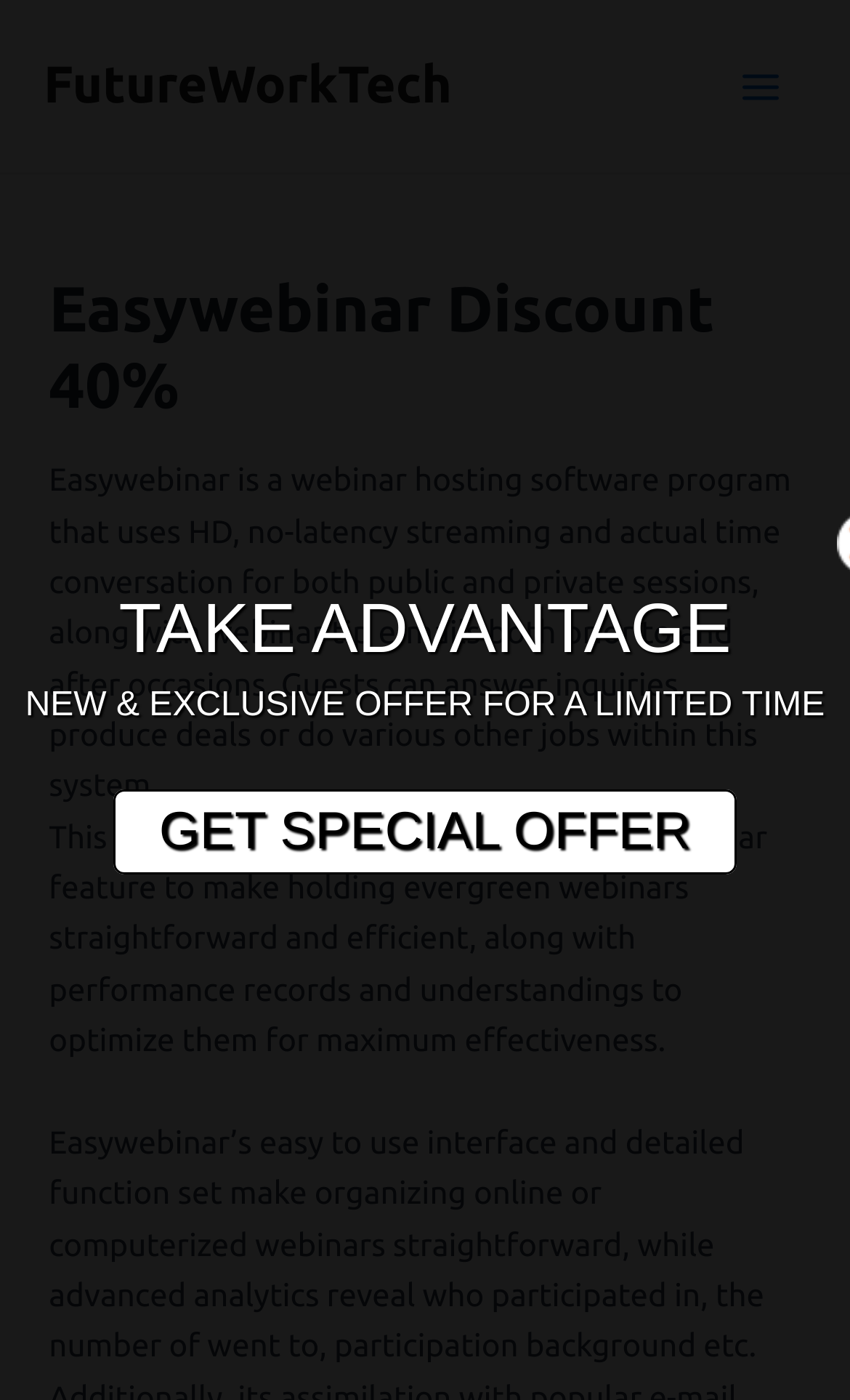What is the purpose of the automated webinar feature?
Provide a one-word or short-phrase answer based on the image.

To make holding evergreen webinars straightforward and efficient